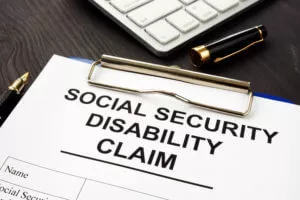Explain the image in a detailed and descriptive way.

The image depicts a Social Security Disability claim form resting on a wooden surface, alongside a sleek pen and a computer keyboard. The form prominently displays the heading "SOCIAL SECURITY DISABILITY CLAIM" in large, bold letters. This visual representation underscores the process of applying for disability benefits, highlighting the importance of such documentation for individuals seeking assistance due to disabilities. The surrounding office elements suggest a professional environment, conducive to handling sensitive matters related to social security benefits.